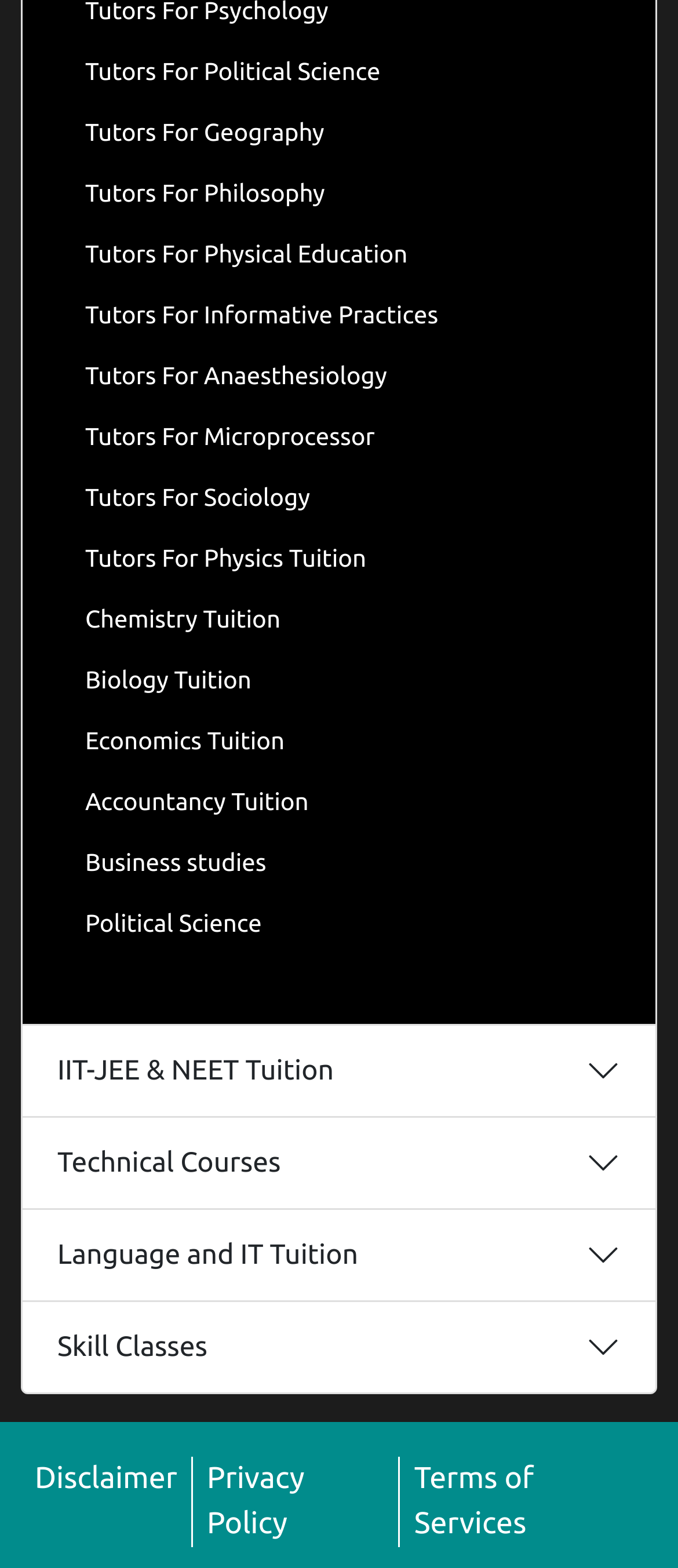Using the format (top-left x, top-left y, bottom-right x, bottom-right y), and given the element description, identify the bounding box coordinates within the screenshot: Technical Courses

[0.033, 0.713, 0.967, 0.771]